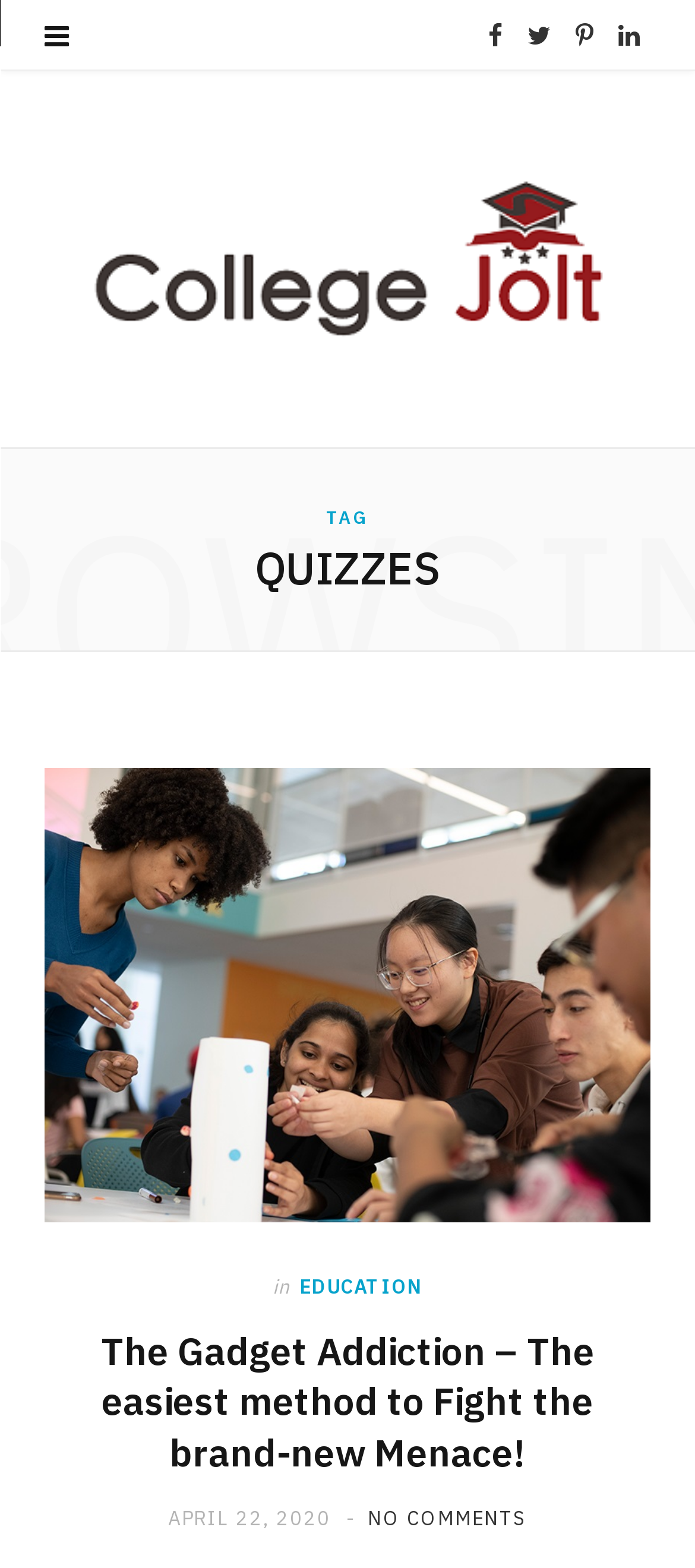Return the bounding box coordinates of the UI element that corresponds to this description: "Facebook". The coordinates must be given as four float numbers in the range of 0 and 1, [left, top, right, bottom].

[0.687, 0.0, 0.738, 0.045]